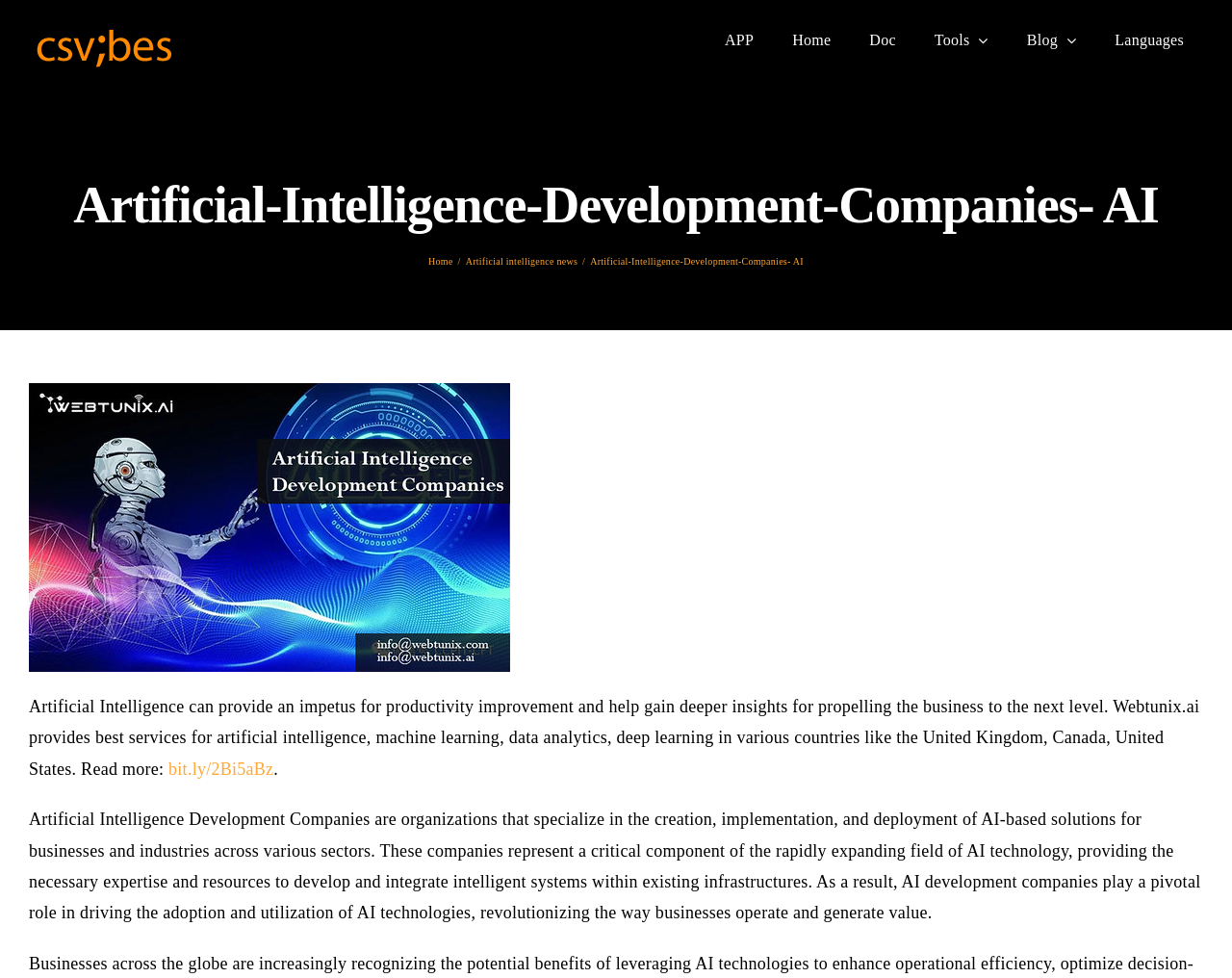Pinpoint the bounding box coordinates of the clickable area needed to execute the instruction: "Click the 'permalink' link". The coordinates should be specified as four float numbers between 0 and 1, i.e., [left, top, right, bottom].

None